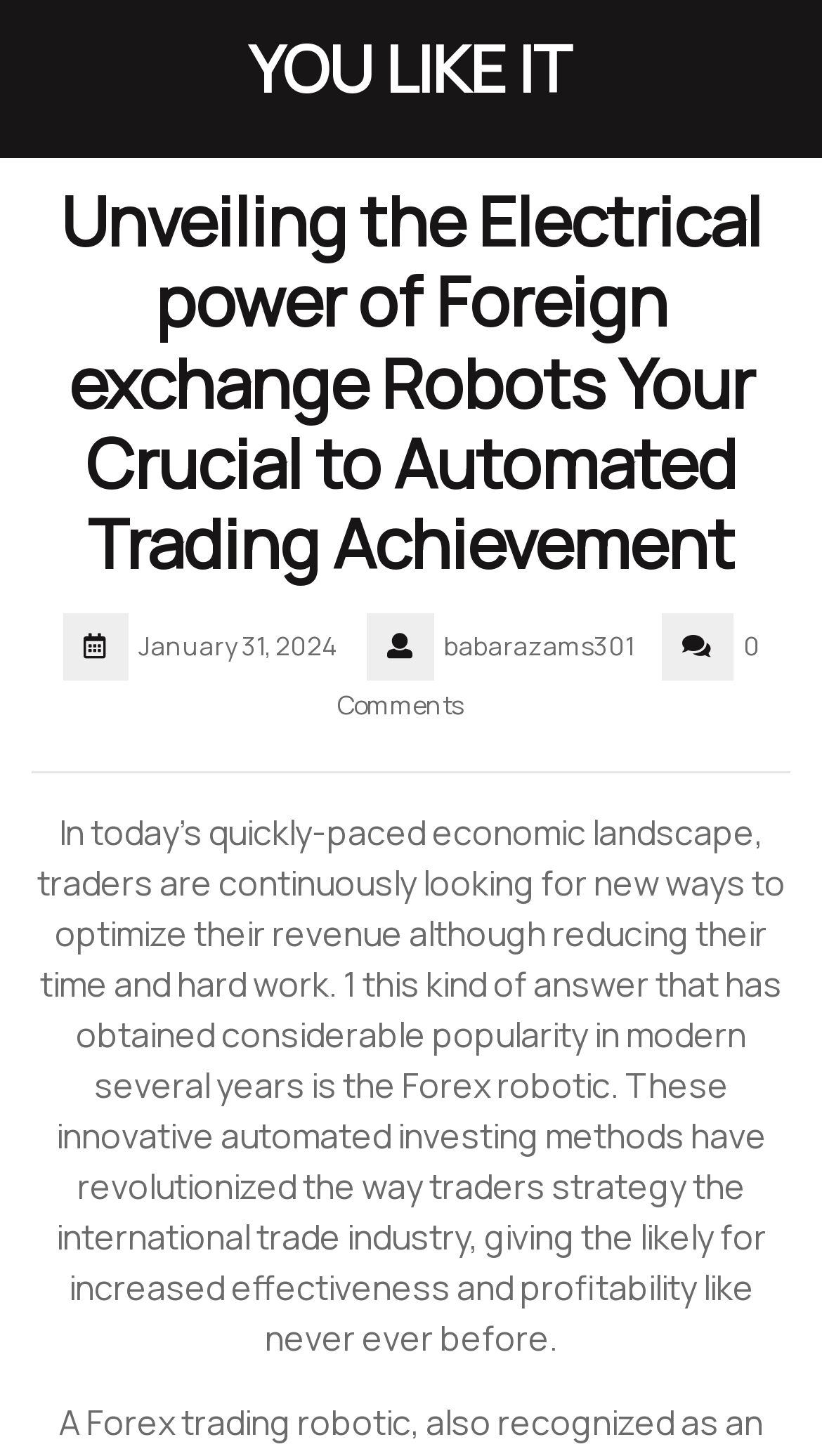Reply to the question below using a single word or brief phrase:
How many comments are there on the webpage?

0